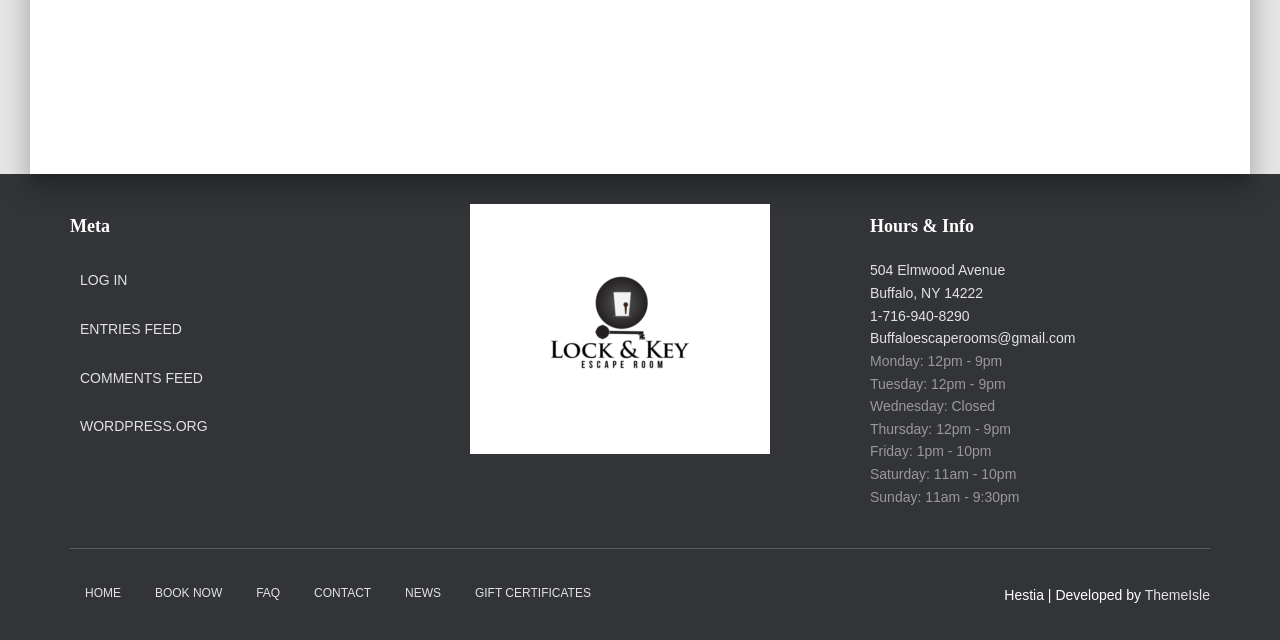Please specify the bounding box coordinates in the format (top-left x, top-left y, bottom-right x, bottom-right y), with all values as floating point numbers between 0 and 1. Identify the bounding box of the UI element described by: 504 Elmwood AvenueBuffalo, NY 14222

[0.68, 0.41, 0.785, 0.47]